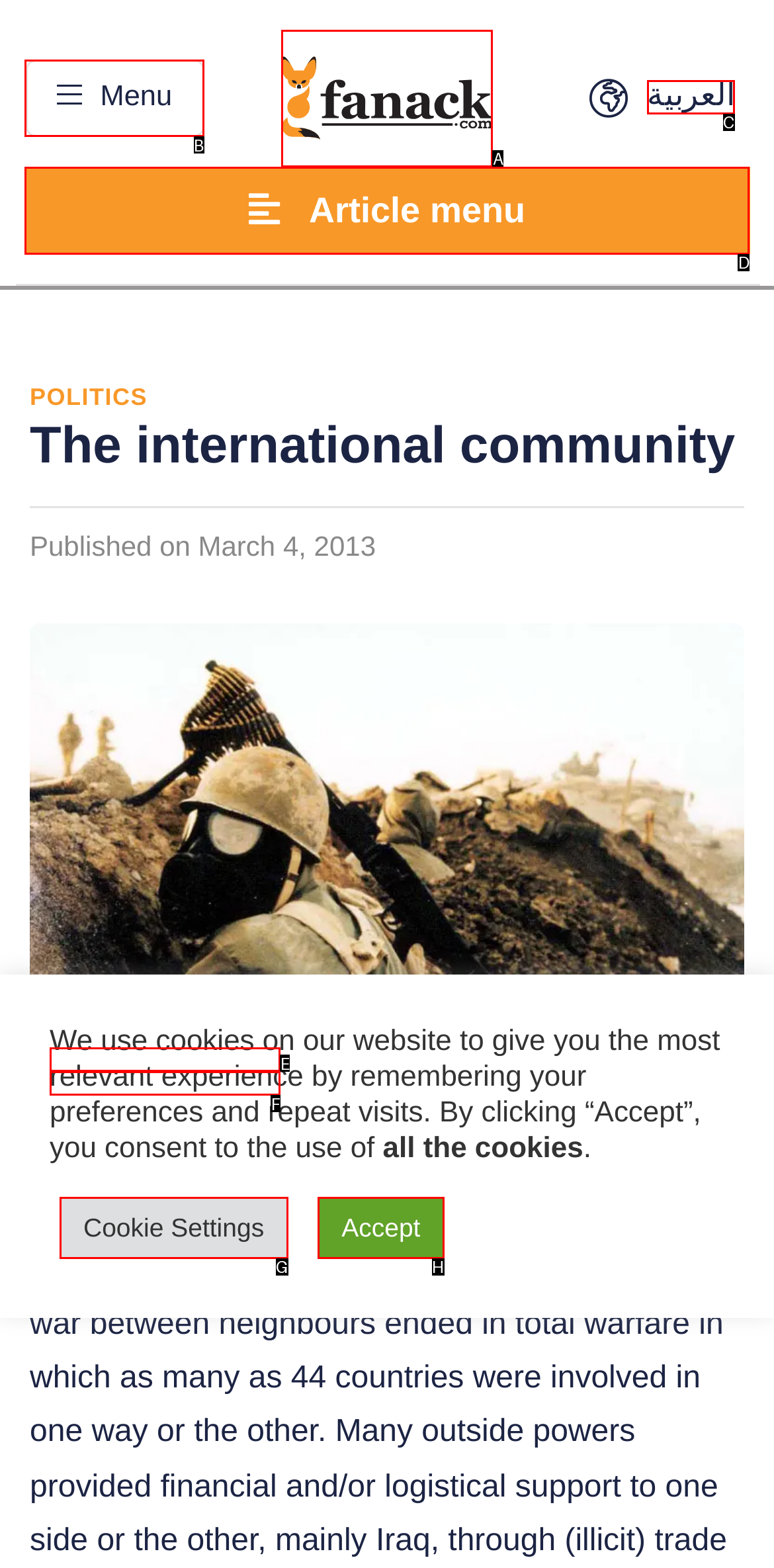From the options shown, which one fits the description: The Washington Beer Blog? Respond with the appropriate letter.

None